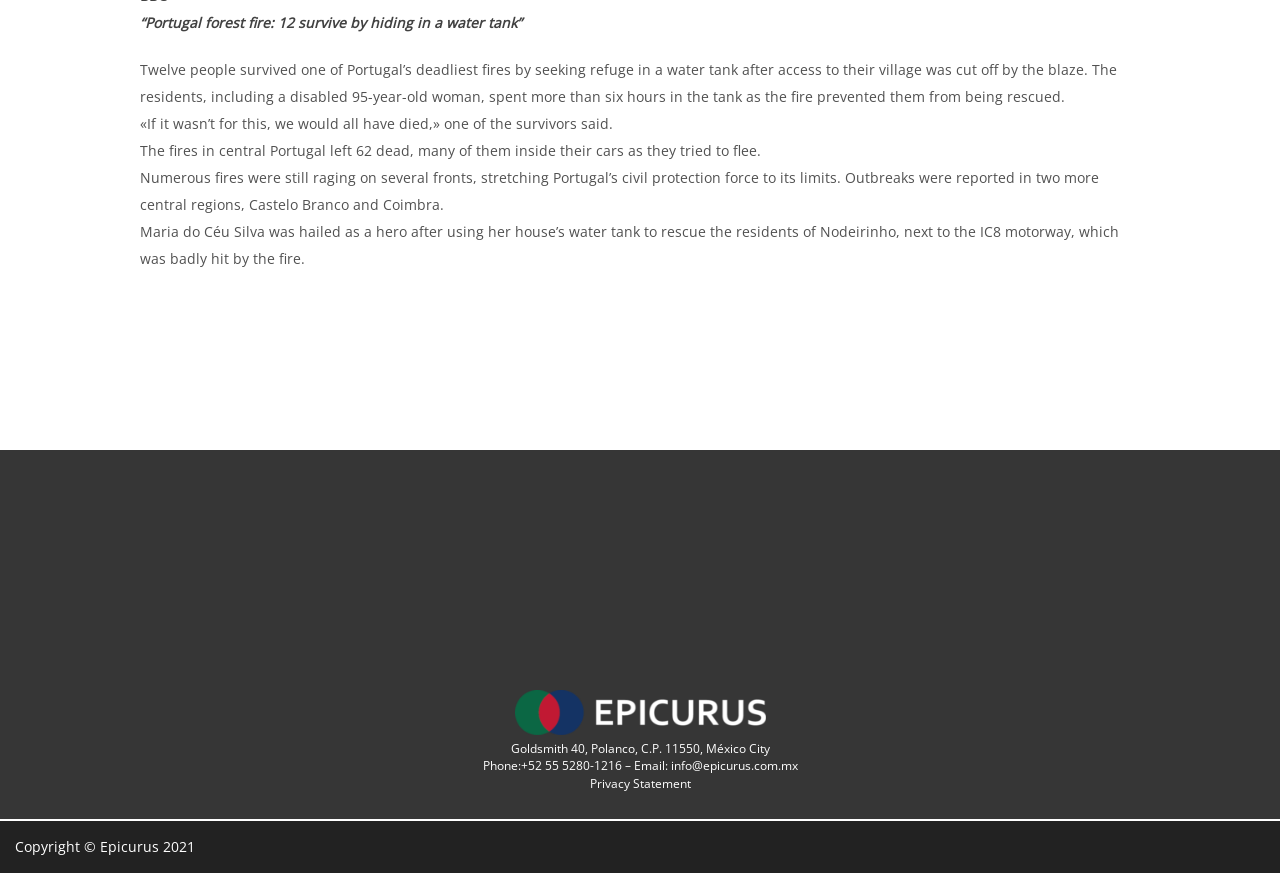Identify the bounding box of the UI element described as follows: "unh.innovation@unh.edu". Provide the coordinates as four float numbers in the range of 0 to 1 [left, top, right, bottom].

None